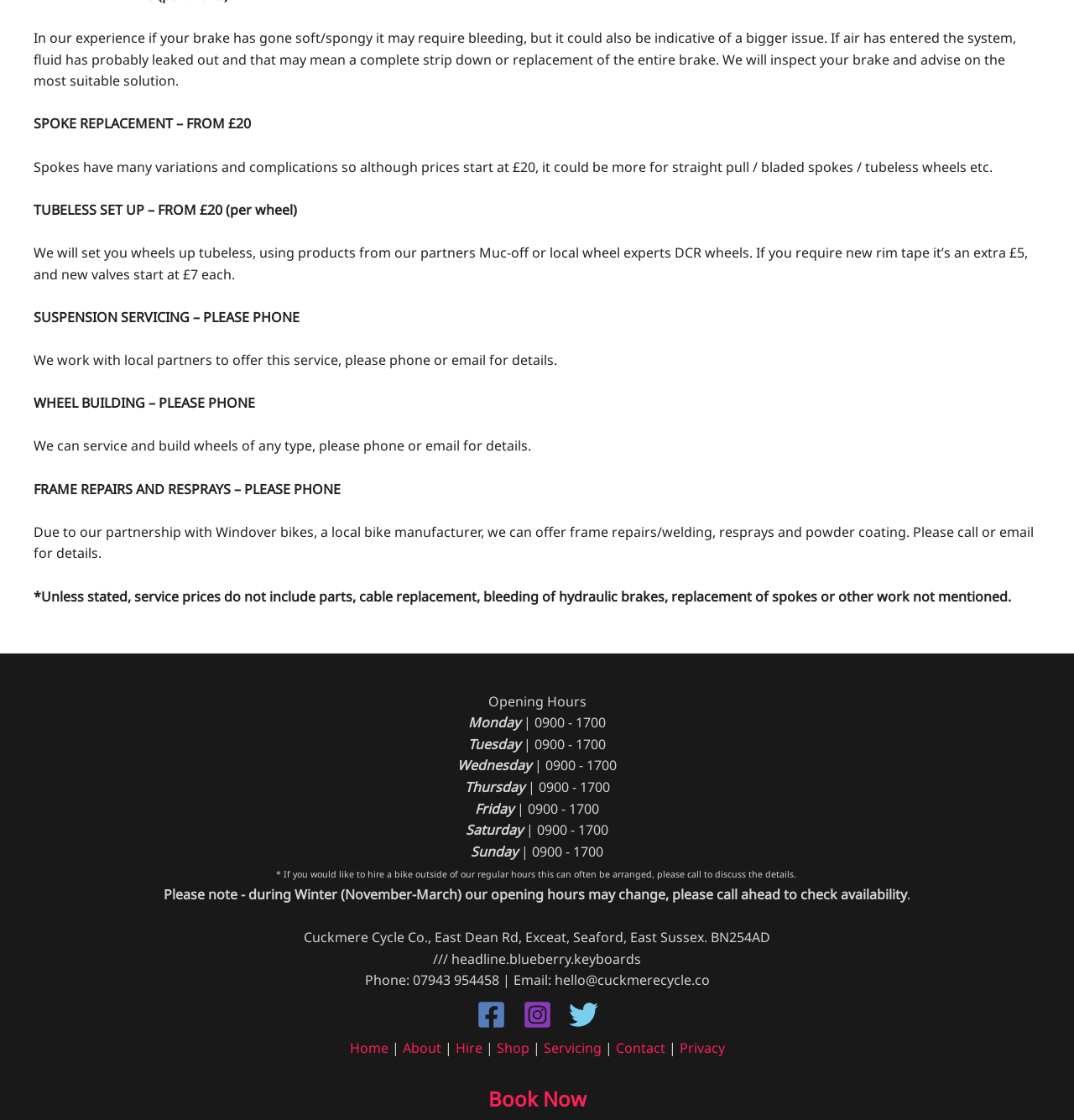Can the bike shop set up tubeless wheels? Using the information from the screenshot, answer with a single word or phrase.

Yes